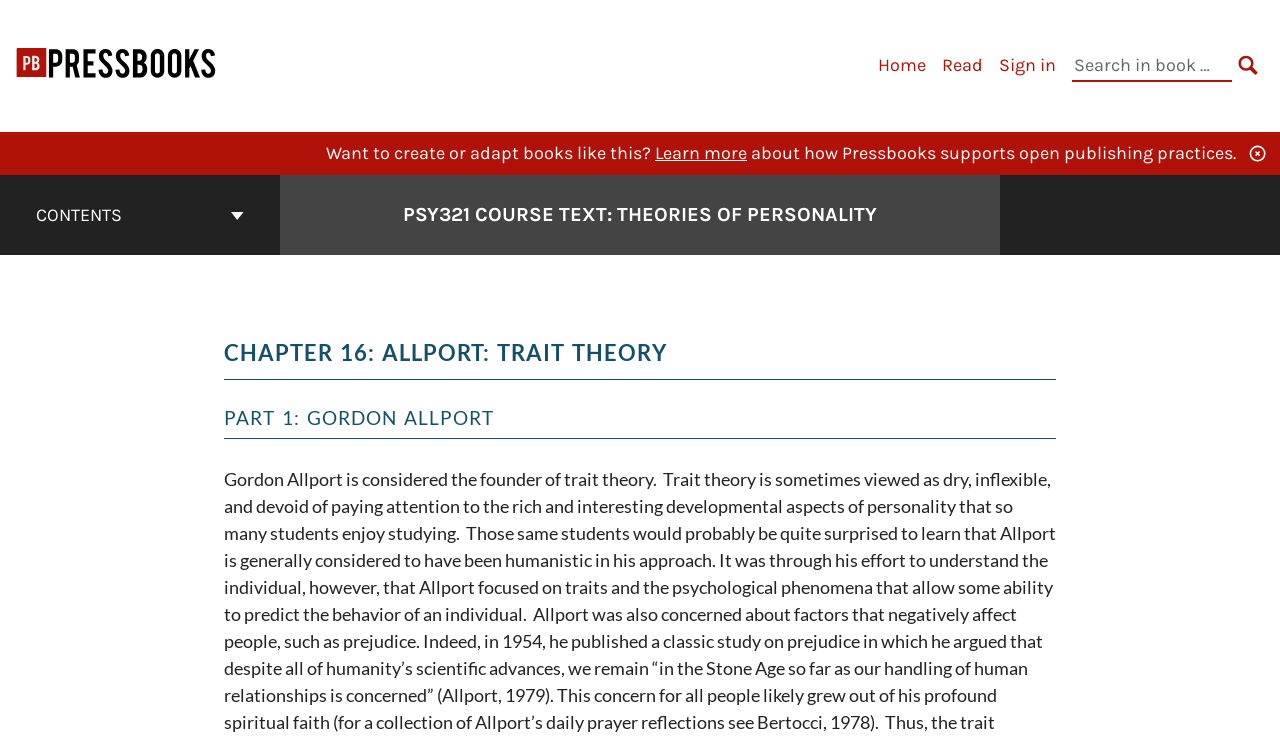Please identify the bounding box coordinates of the clickable region that I should interact with to perform the following instruction: "Search in book". The coordinates should be expressed as four float numbers between 0 and 1, i.e., [left, top, right, bottom].

[0.838, 0.068, 0.962, 0.11]